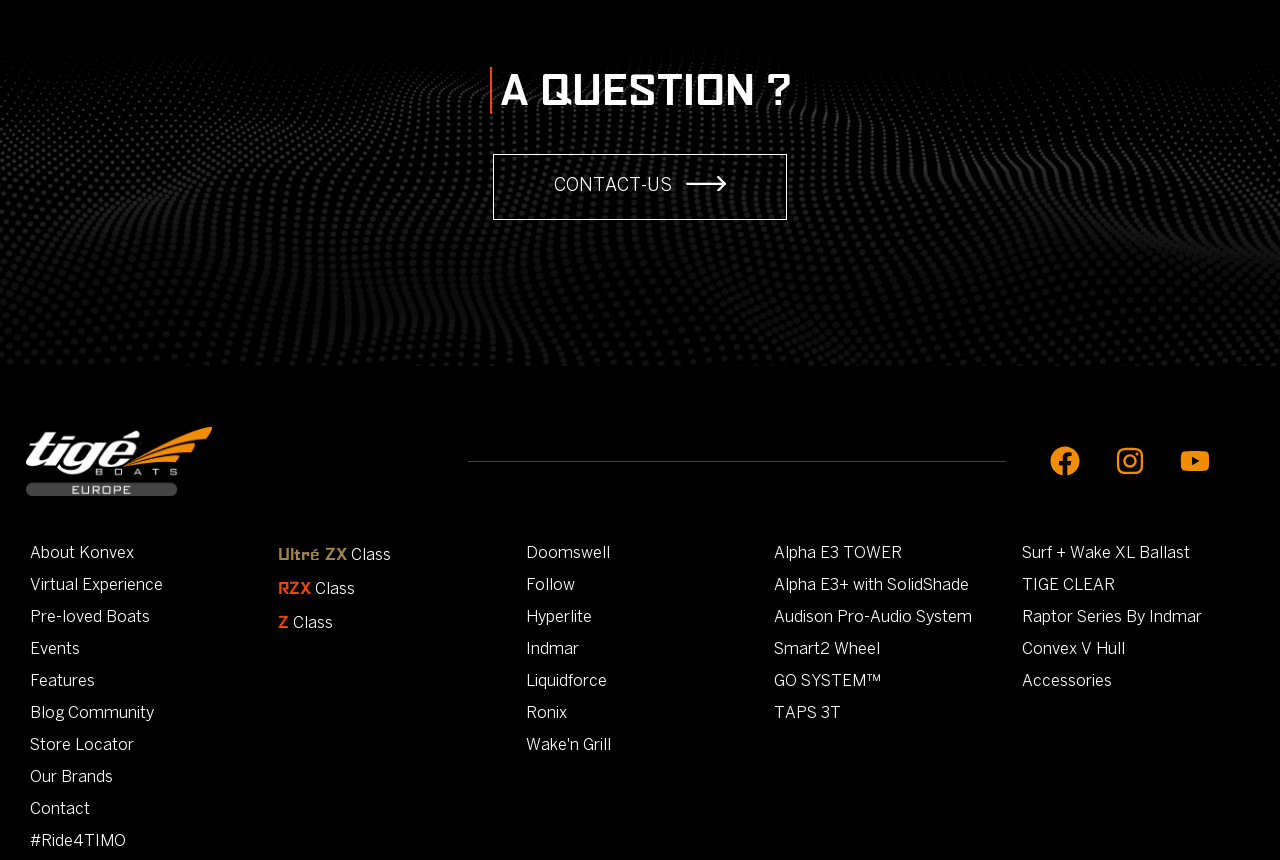What types of boats are available?
Answer the question with a single word or phrase, referring to the image.

Ultré ZX Class, RZX Class, Z Class